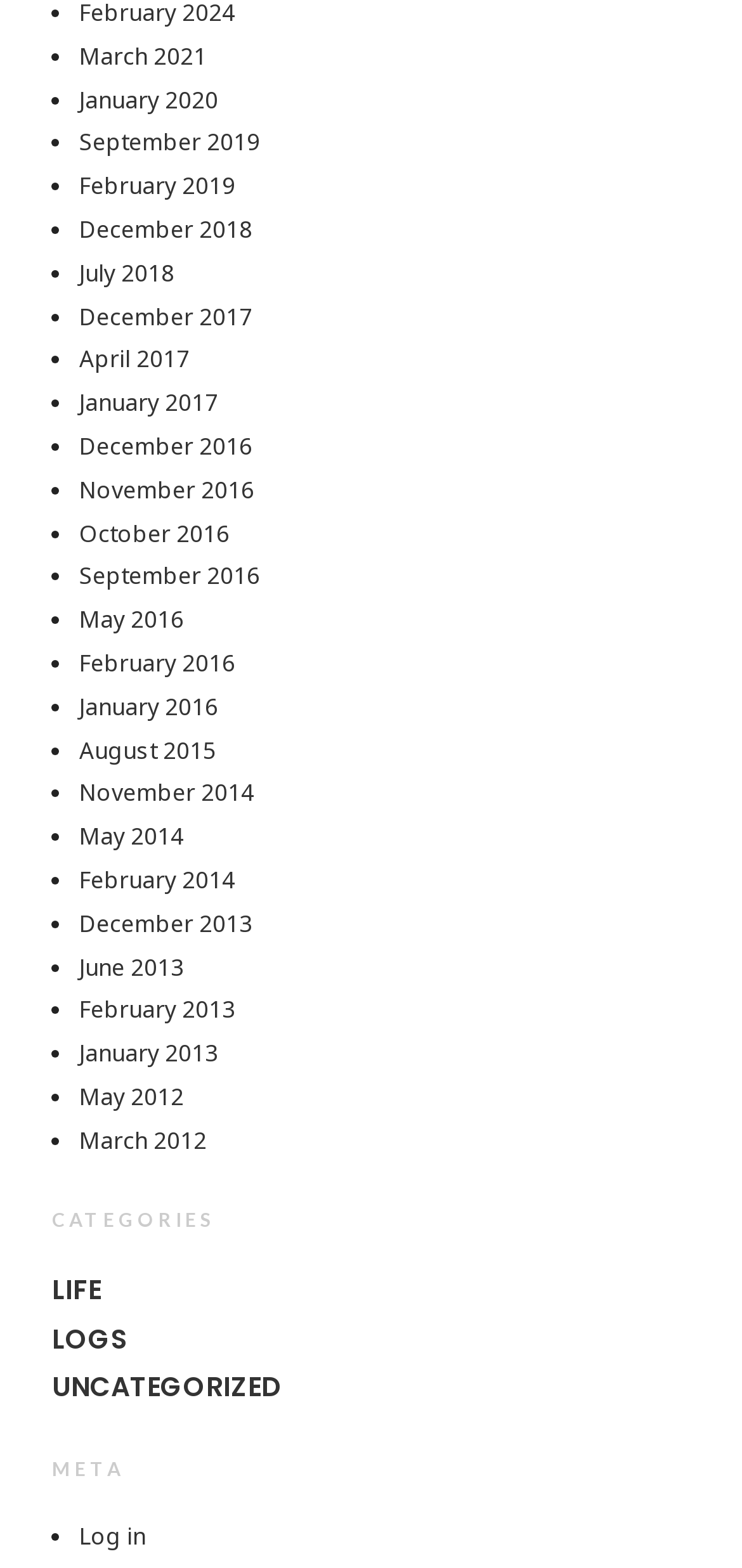Using floating point numbers between 0 and 1, provide the bounding box coordinates in the format (top-left x, top-left y, bottom-right x, bottom-right y). Locate the UI element described here: alt="Opportunities for Youth"

None